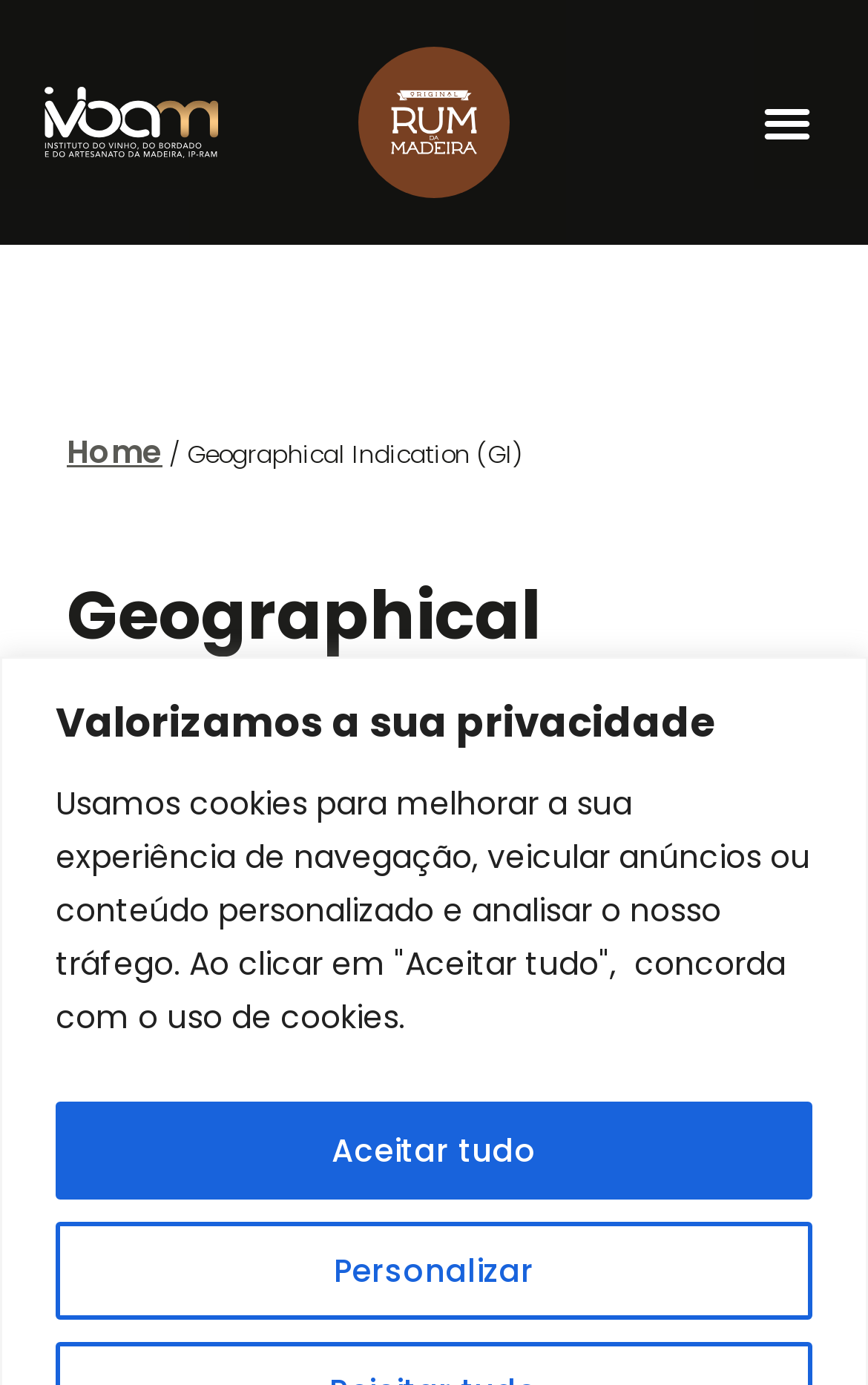Locate the headline of the webpage and generate its content.

Geographical Indication (GI)